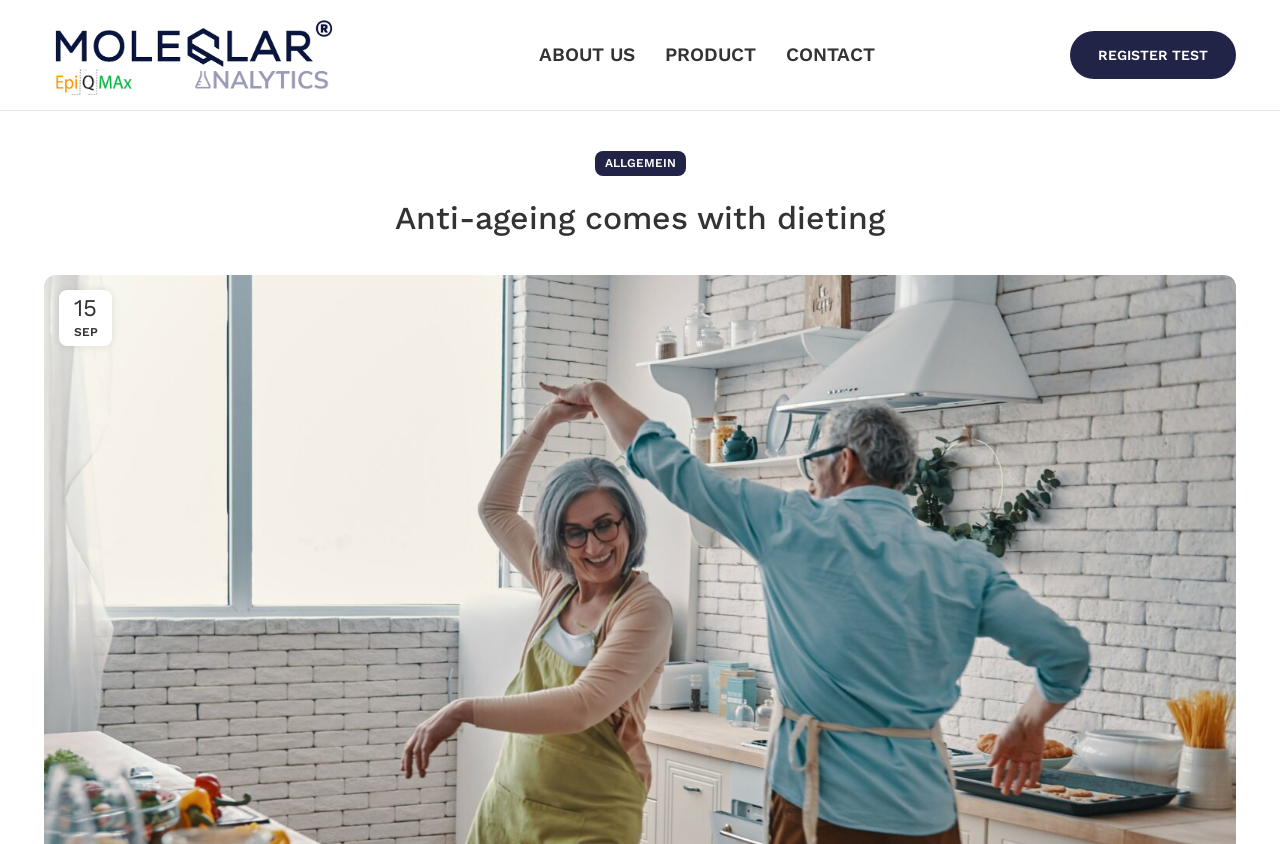Bounding box coordinates should be in the format (top-left x, top-left y, bottom-right x, bottom-right y) and all values should be floating point numbers between 0 and 1. Determine the bounding box coordinate for the UI element described as: Register test

[0.836, 0.037, 0.966, 0.094]